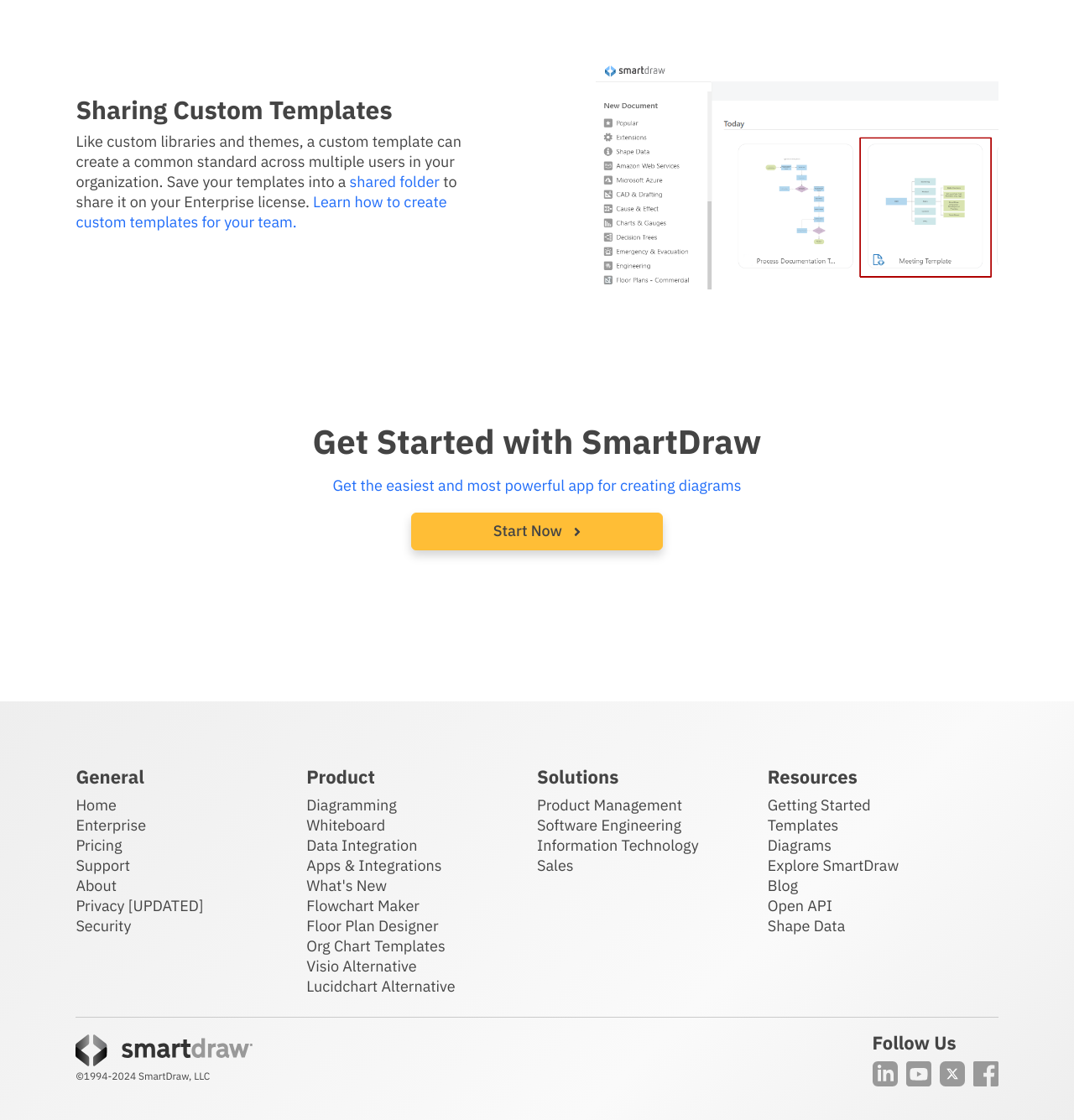What is the purpose of a custom template?
Give a detailed response to the question by analyzing the screenshot.

According to the webpage, a custom template can create a common standard across multiple users in an organization, similar to custom libraries and themes. This is stated in the first paragraph of the webpage.